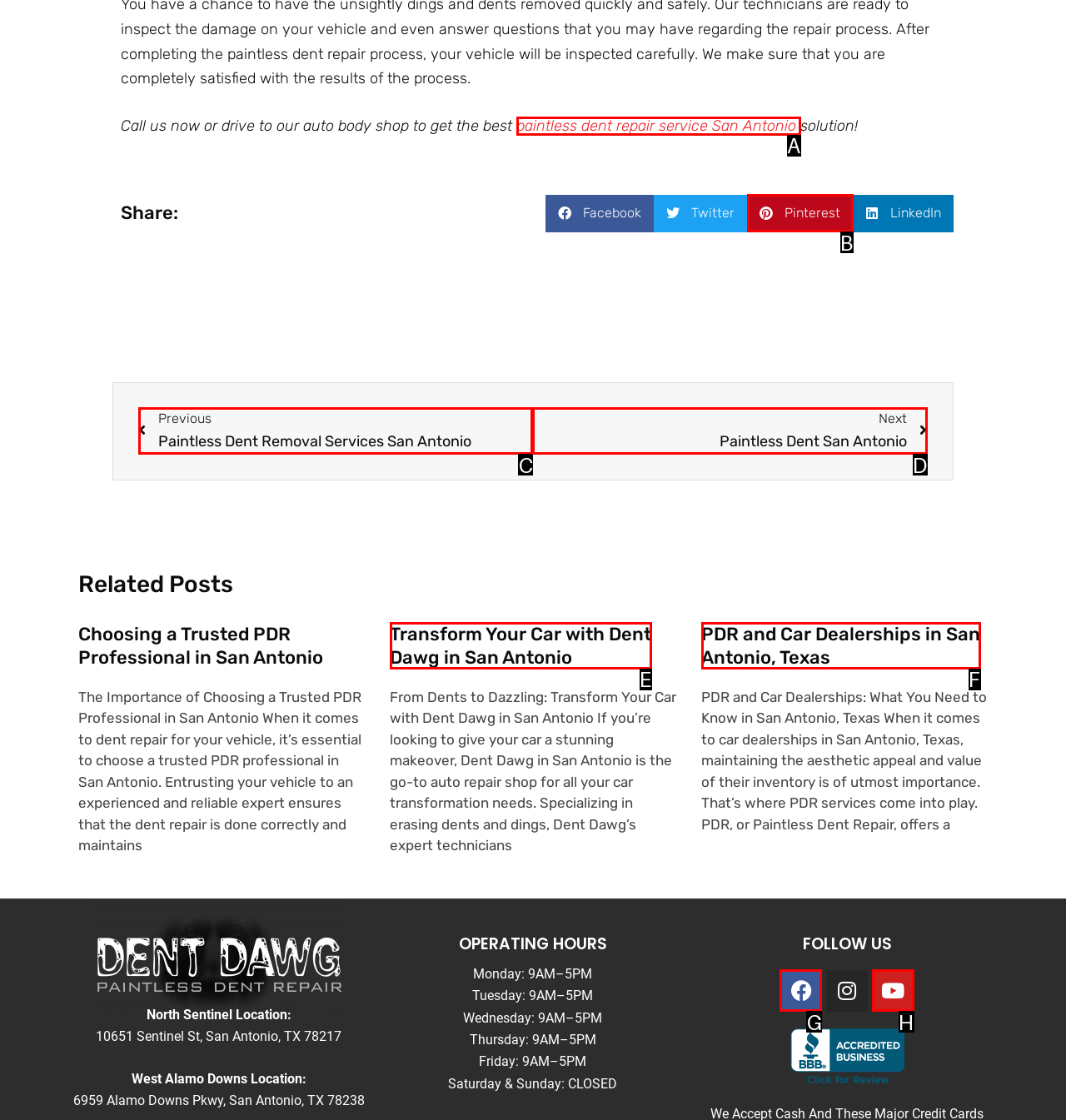Select the proper HTML element to perform the given task: Visit the Facebook page Answer with the corresponding letter from the provided choices.

G